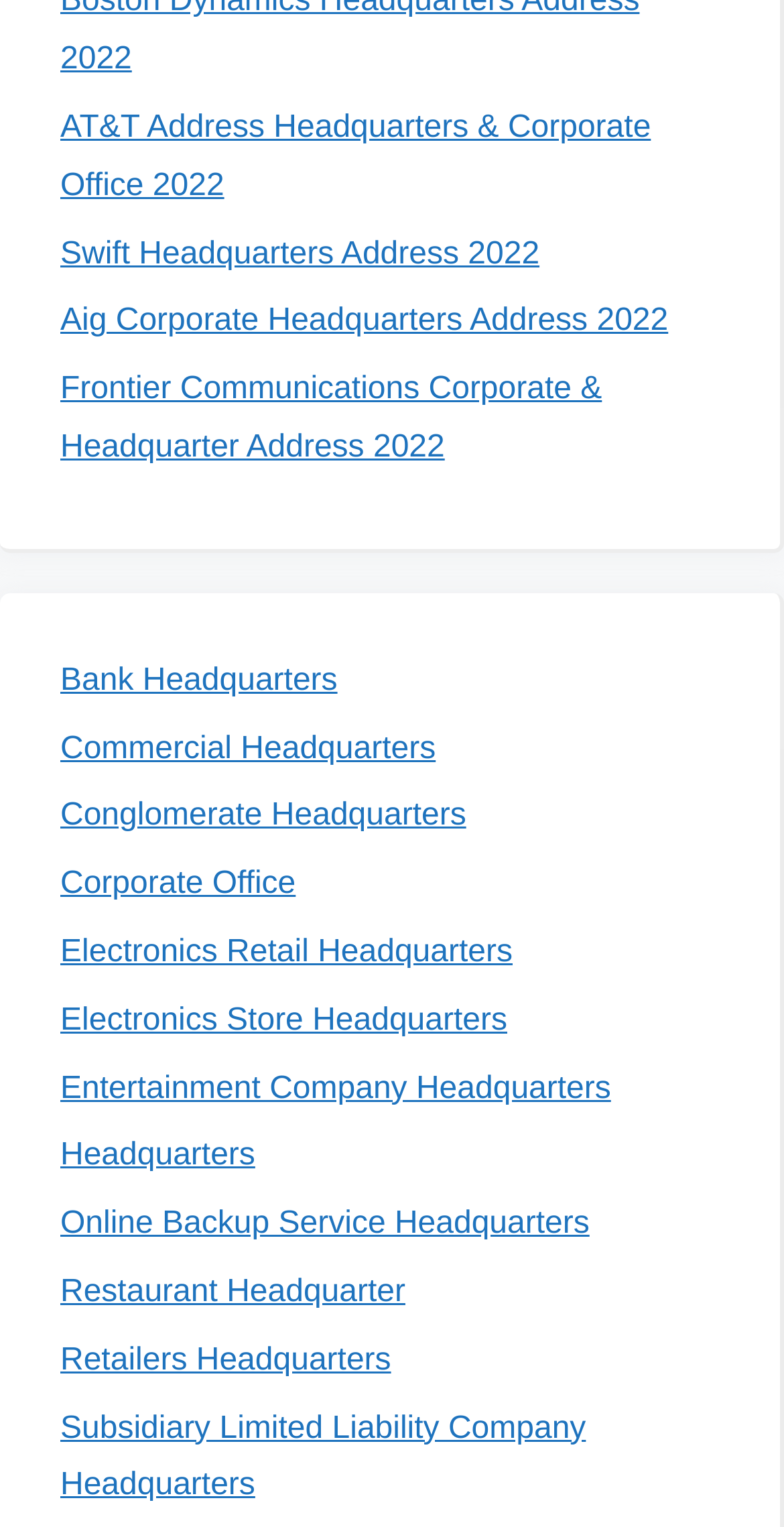Provide the bounding box coordinates of the area you need to click to execute the following instruction: "Check Restaurant Headquarter".

[0.077, 0.835, 0.517, 0.857]